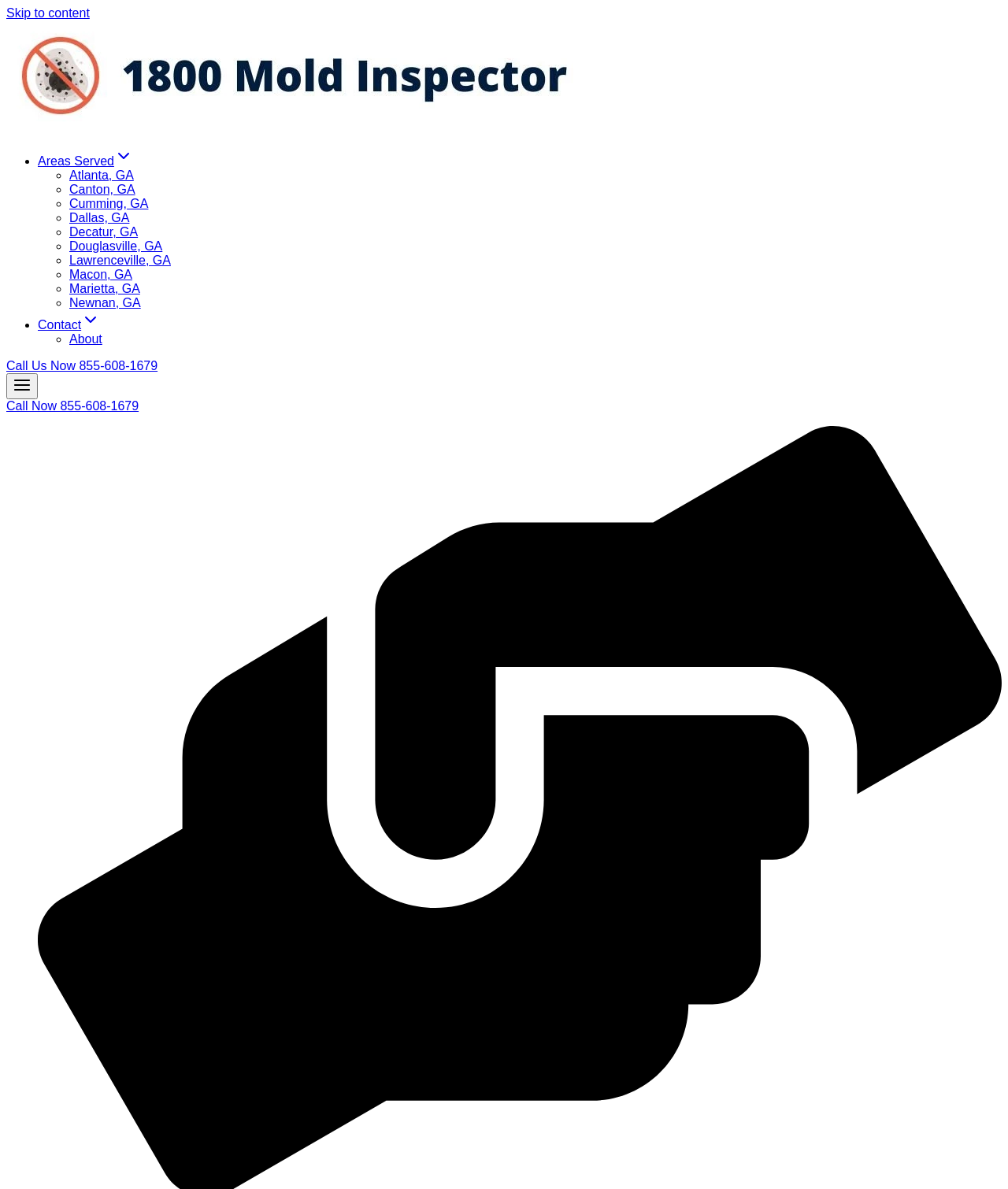Please respond to the question with a concise word or phrase:
What areas are served by the company?

Multiple areas in GA